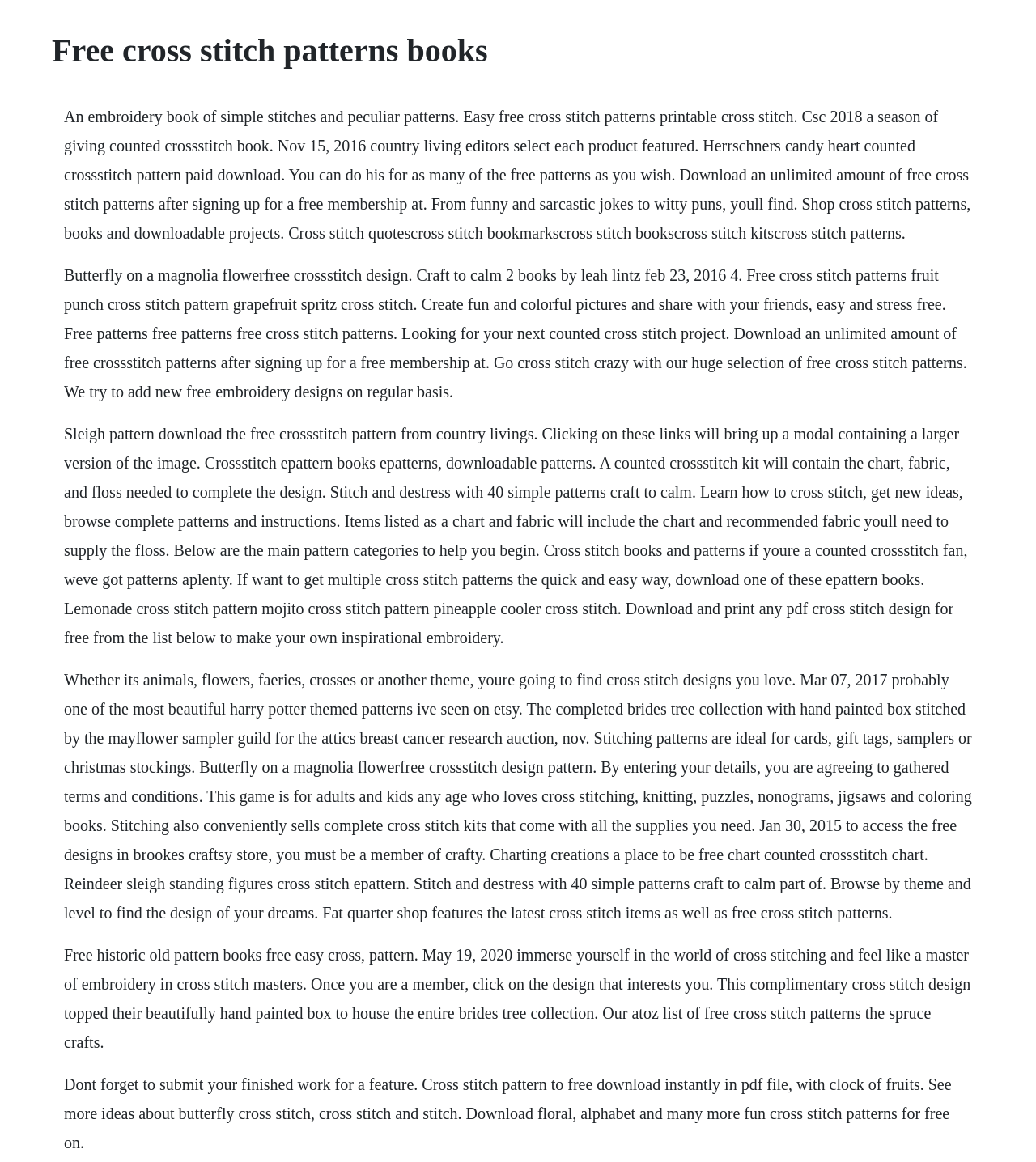What is the purpose of the 'Stitch and destress' book?
Answer with a single word or phrase, using the screenshot for reference.

To provide simple patterns for stress relief